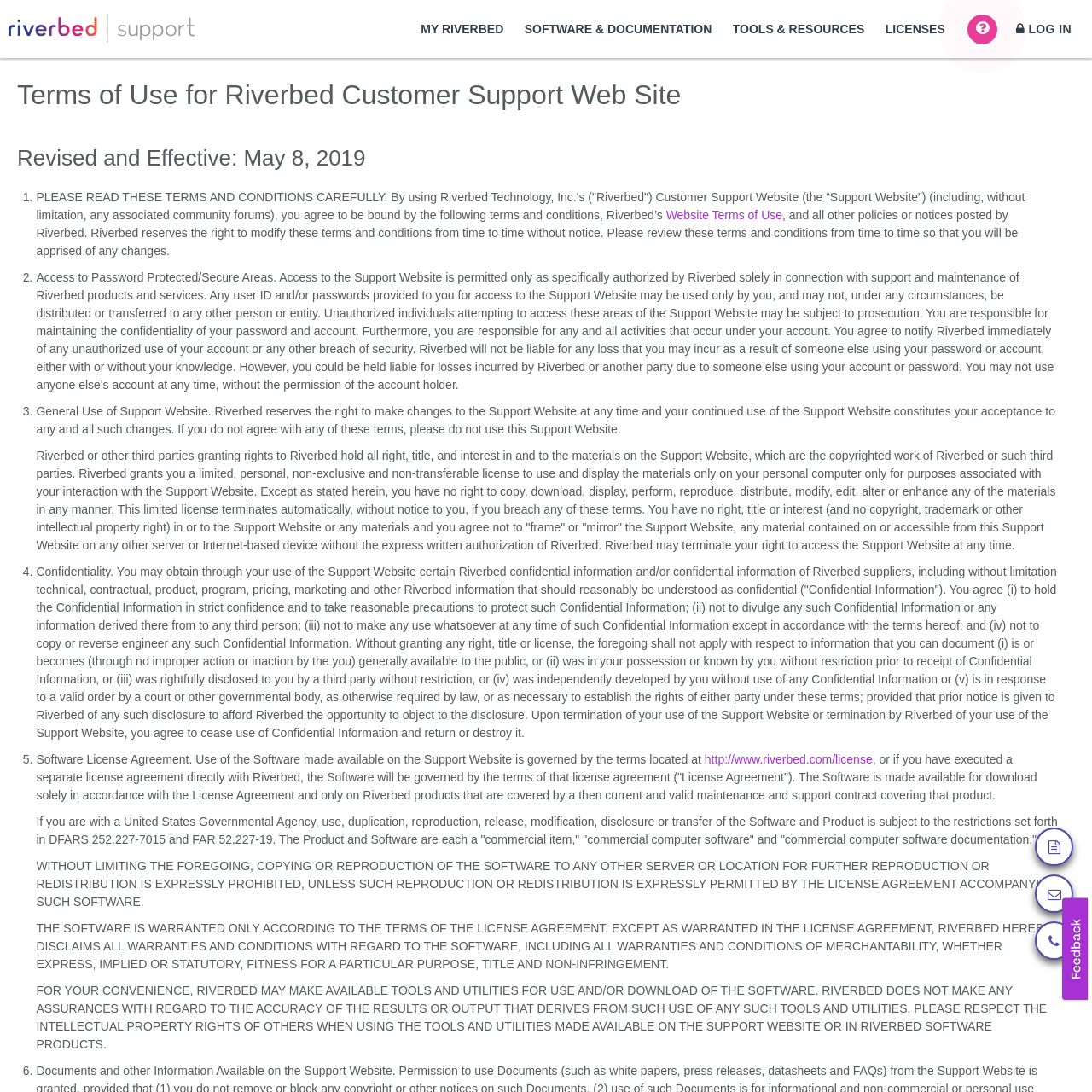Please determine the bounding box coordinates of the element to click on in order to accomplish the following task: "Click on http://www.riverbed.com/license". Ensure the coordinates are four float numbers ranging from 0 to 1, i.e., [left, top, right, bottom].

[0.645, 0.689, 0.799, 0.702]